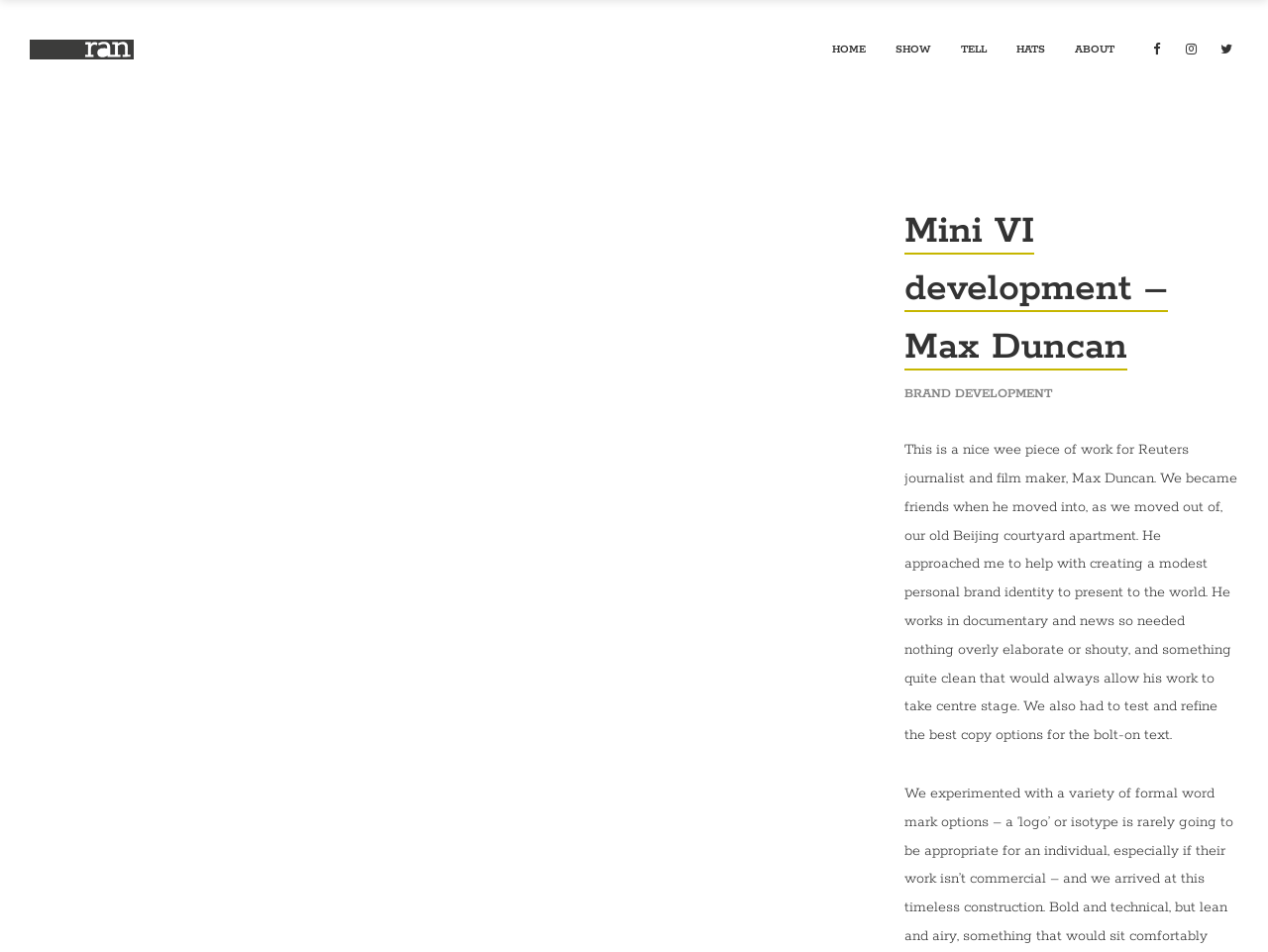Determine the bounding box coordinates in the format (top-left x, top-left y, bottom-right x, bottom-right y). Ensure all values are floating point numbers between 0 and 1. Identify the bounding box of the UI element described by: brand development

[0.714, 0.401, 0.831, 0.427]